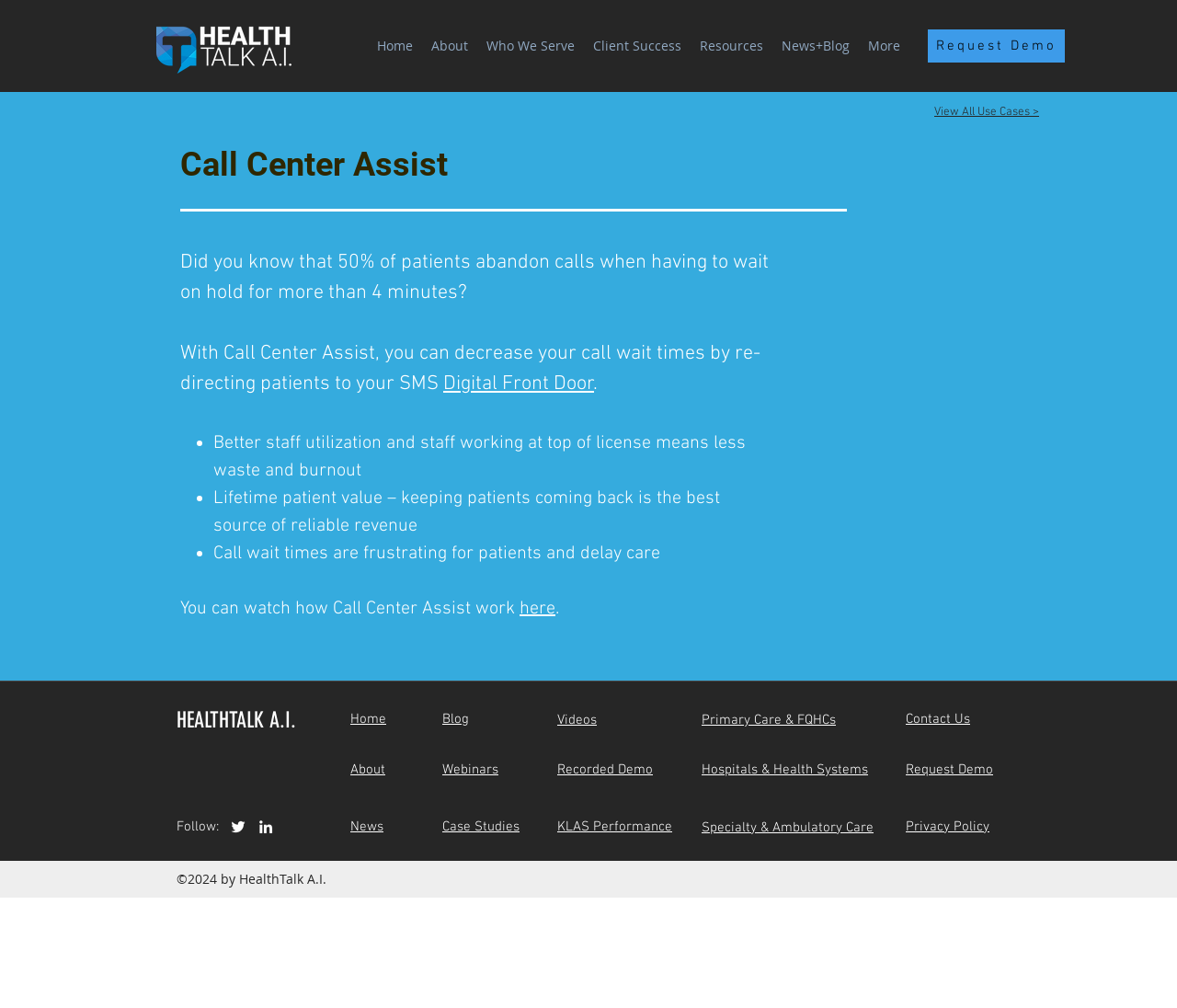Given the element description "« Older Entries", identify the bounding box of the corresponding UI element.

None